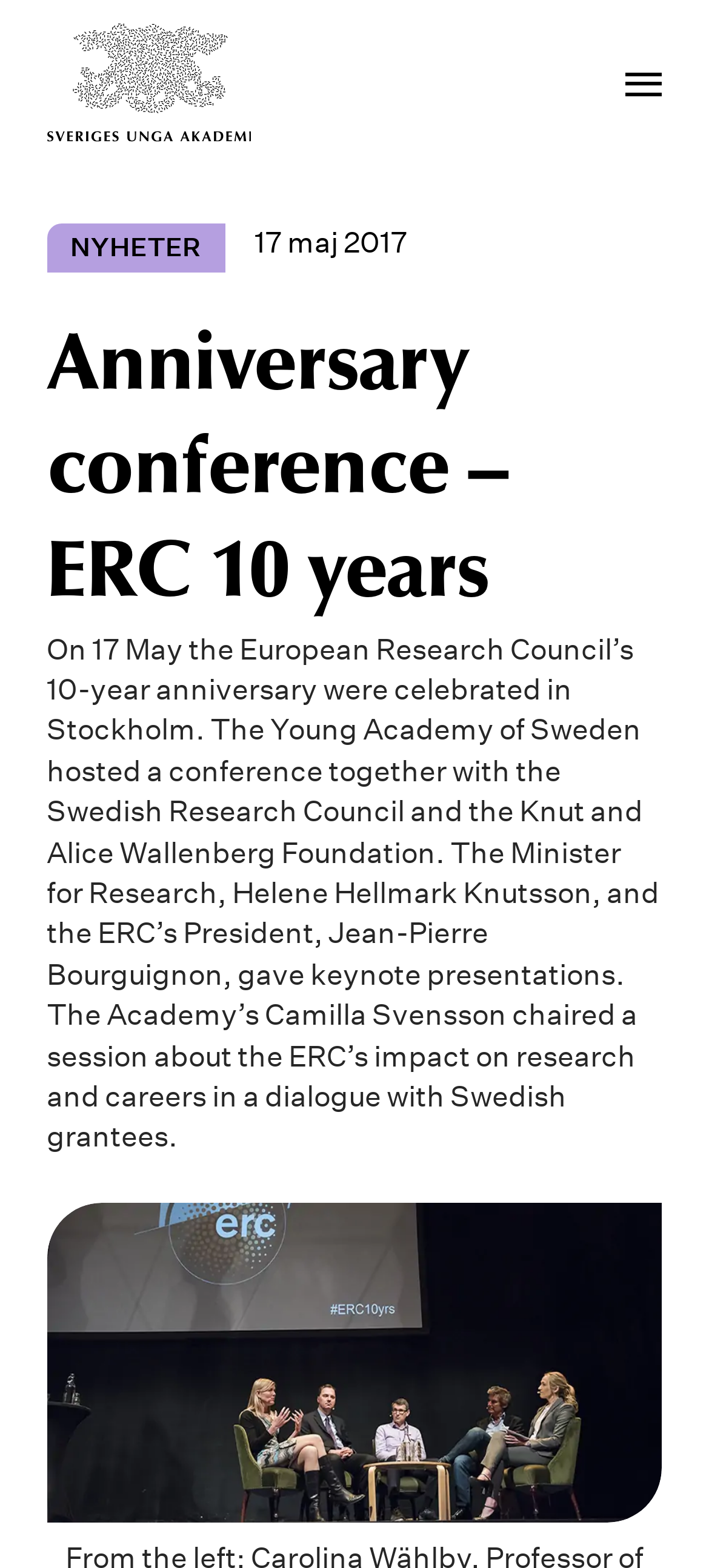Provide a brief response to the question using a single word or phrase: 
What is the name of the photographer who took the photo of the panel?

Anette Andersson